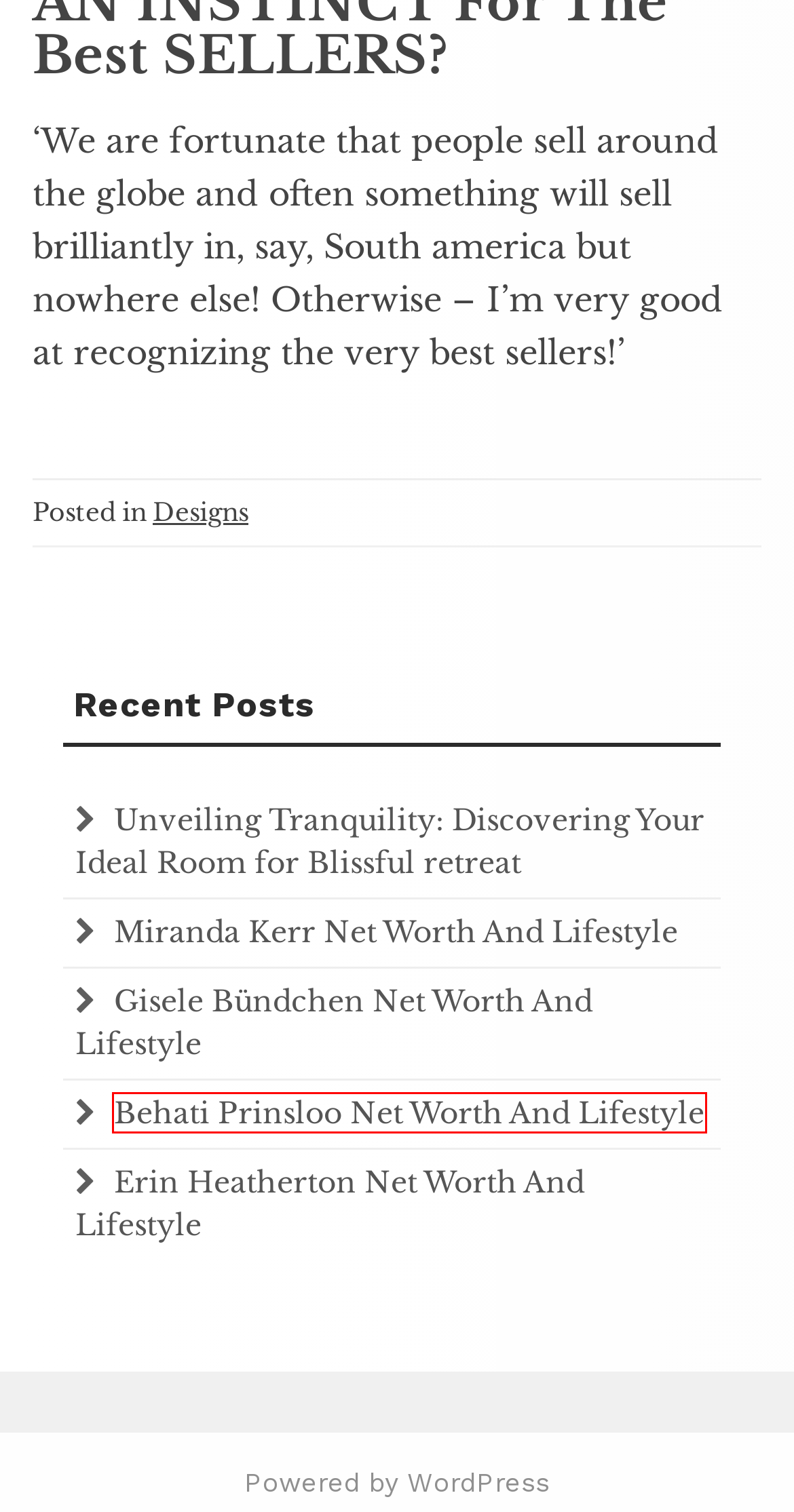Look at the screenshot of a webpage where a red rectangle bounding box is present. Choose the webpage description that best describes the new webpage after clicking the element inside the red bounding box. Here are the candidates:
A. Gisele Bündchen Net Worth And Lifestyle
B. Blog - Furnitures
C. - Furnitures
D. Unveiling Tranquility: Discovering Your Ideal Room for Blissful retreat - Furnitures
E. Behati Prinsloo Net Worth And Lifestyle
F. Designs Archives - Furnitures
G. Miranda Kerr Net Worth And Lifestyle
H. admin, Author at Furnitures

E